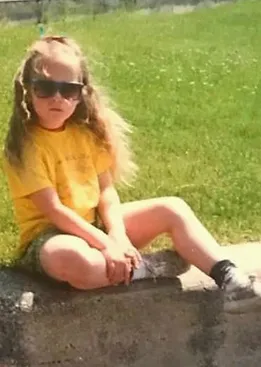Generate an elaborate caption that includes all aspects of the image.

The image features a young girl sitting casually on a stone ledge, exuding a sense of playful confidence. She wears a bright yellow T-shirt and patterned shorts, complementing her carefree summer vibes. Her long, wavy hair cascades down her shoulders, partially covering her face, while she sports oversized black sunglasses that add a touch of coolness to her look. The backdrop consists of lush green grass, suggesting a sunny day, which enhances the overall cheerful and nostalgic atmosphere of the photograph. This image likely reflects a treasured moment from her childhood, capturing the essence of innocence and joy.